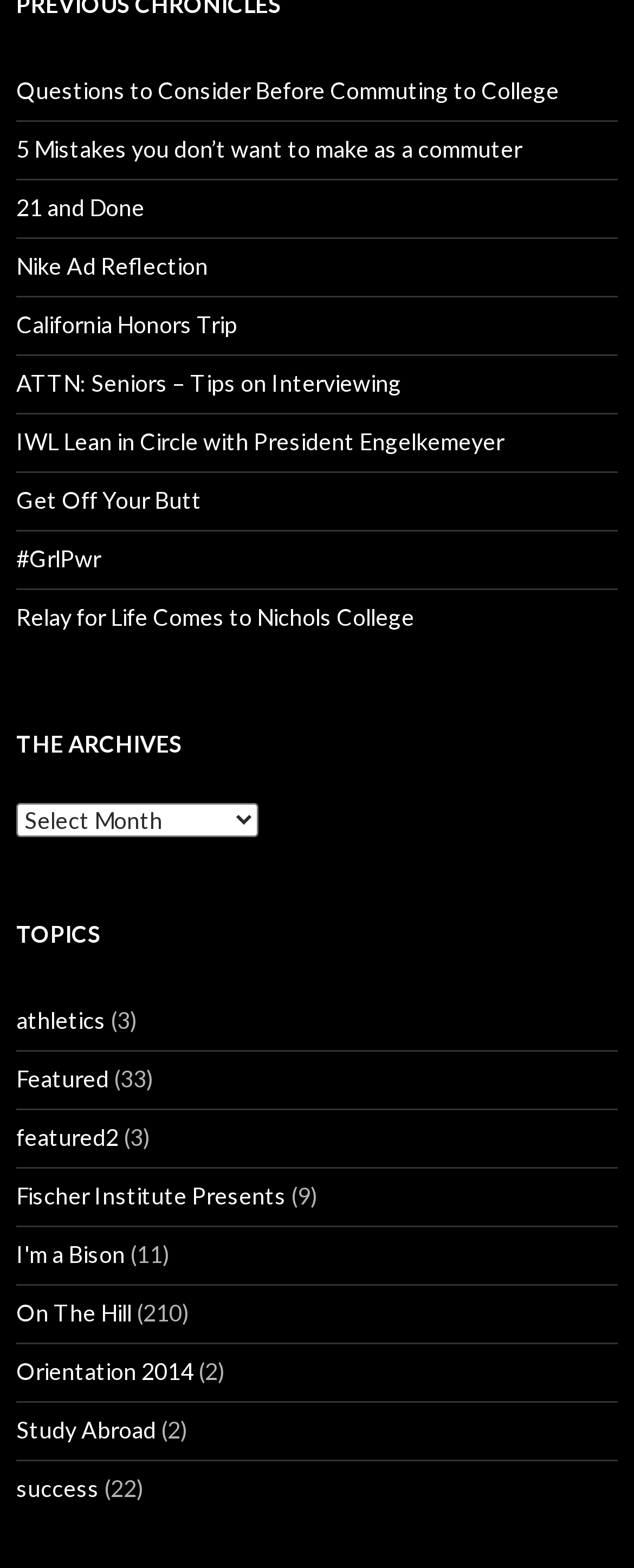Please look at the image and answer the question with a detailed explanation: What is the first topic listed under the 'Topics' navigation?

The first topic listed under the 'Topics' navigation can be found by looking at the first link element that is a child of the 'Topics' navigation element. The text of this link element is 'athletics'.